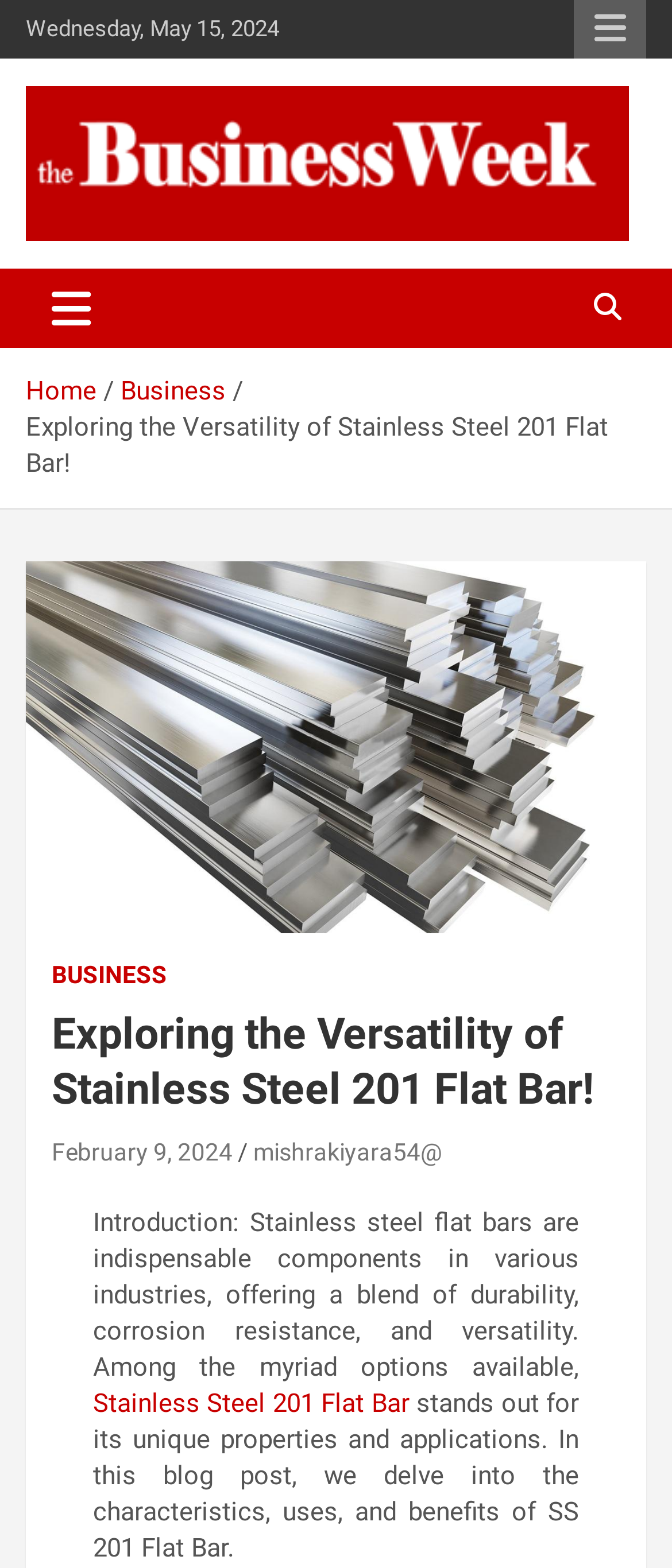Please locate the bounding box coordinates of the element that needs to be clicked to achieve the following instruction: "Subscribe to the newsletter". The coordinates should be four float numbers between 0 and 1, i.e., [left, top, right, bottom].

None